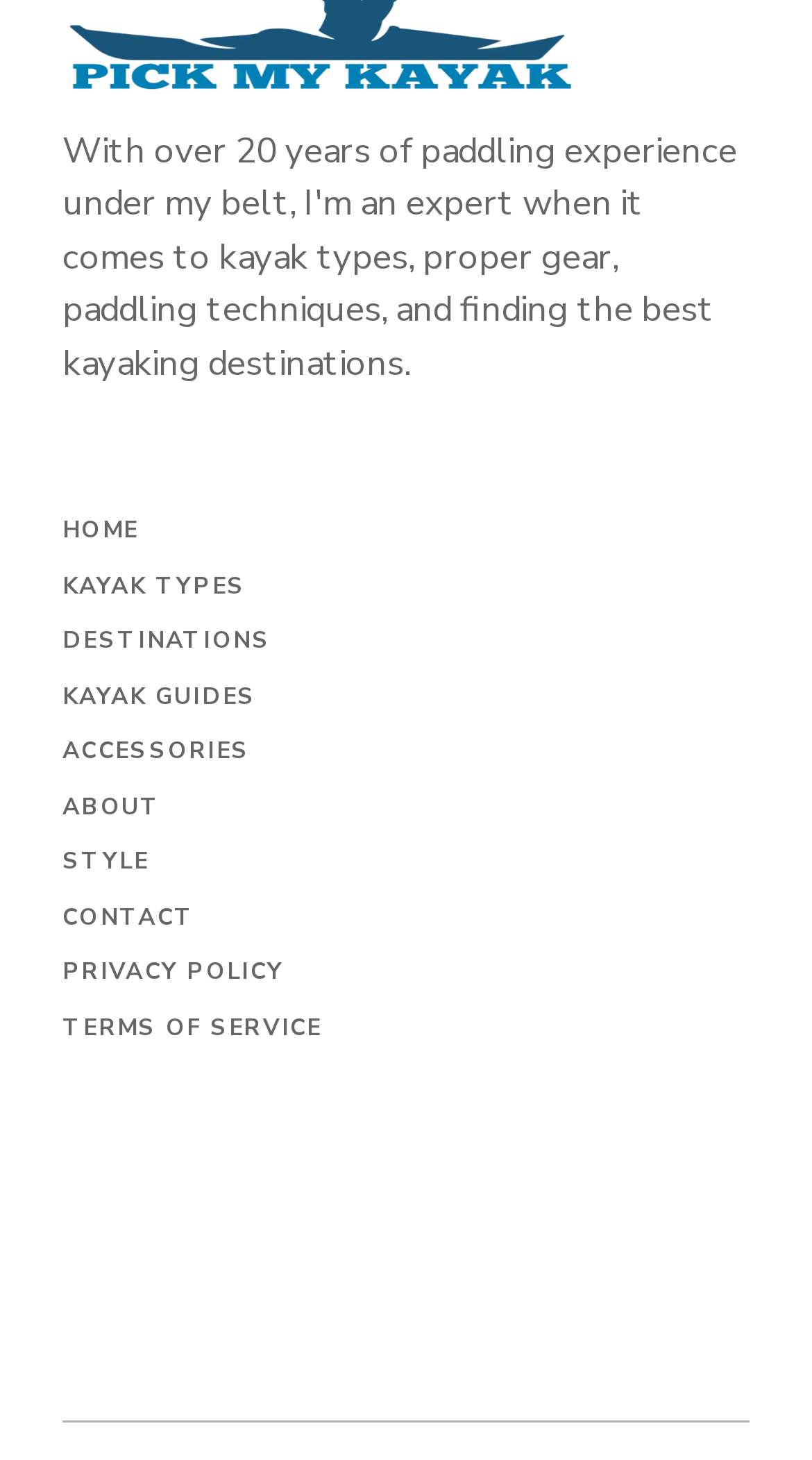Find and provide the bounding box coordinates for the UI element described with: "Style".

[0.077, 0.58, 0.183, 0.601]